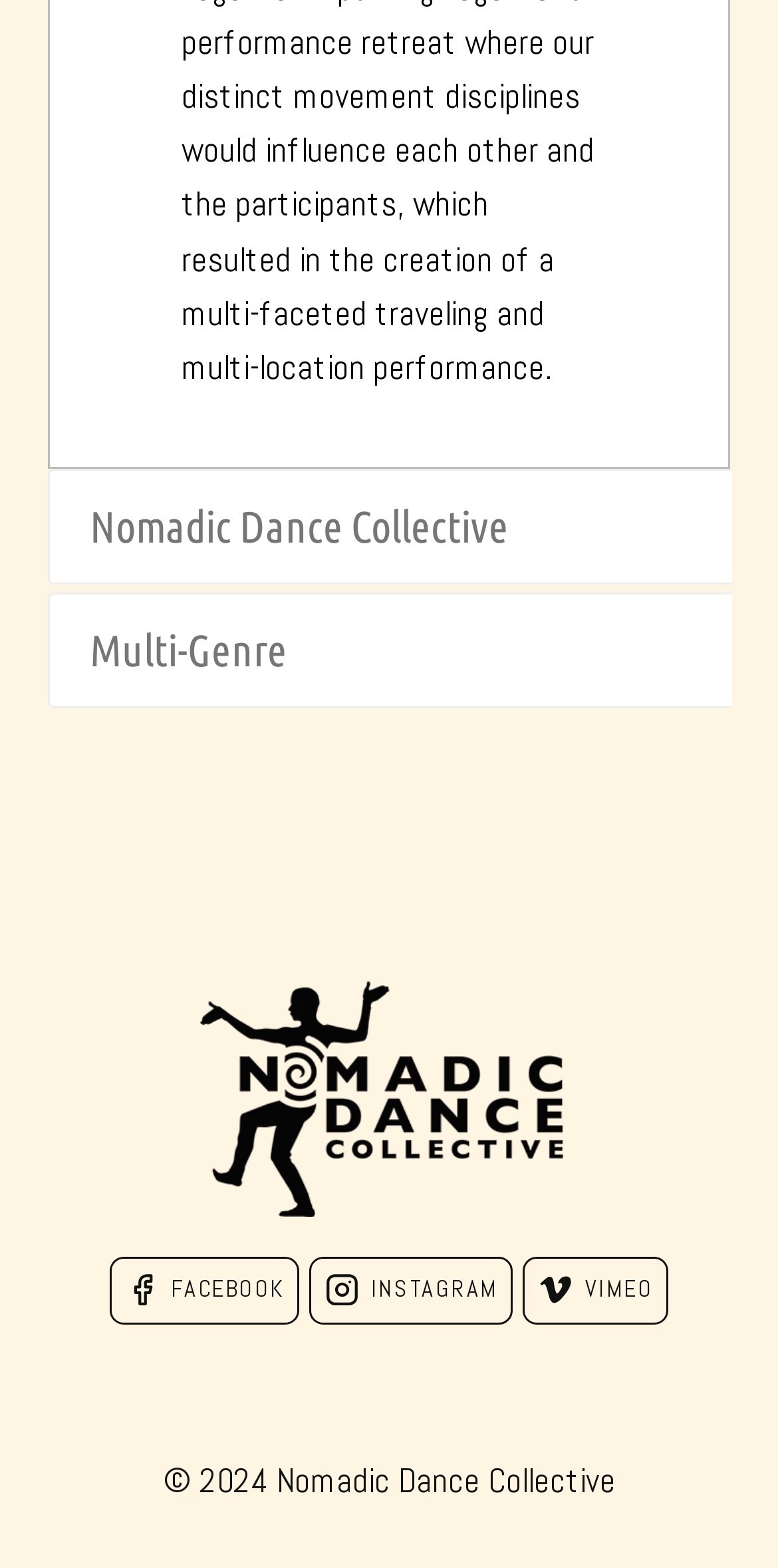What is the name of the dance collective?
Identify the answer in the screenshot and reply with a single word or phrase.

Nomadic Dance Collective